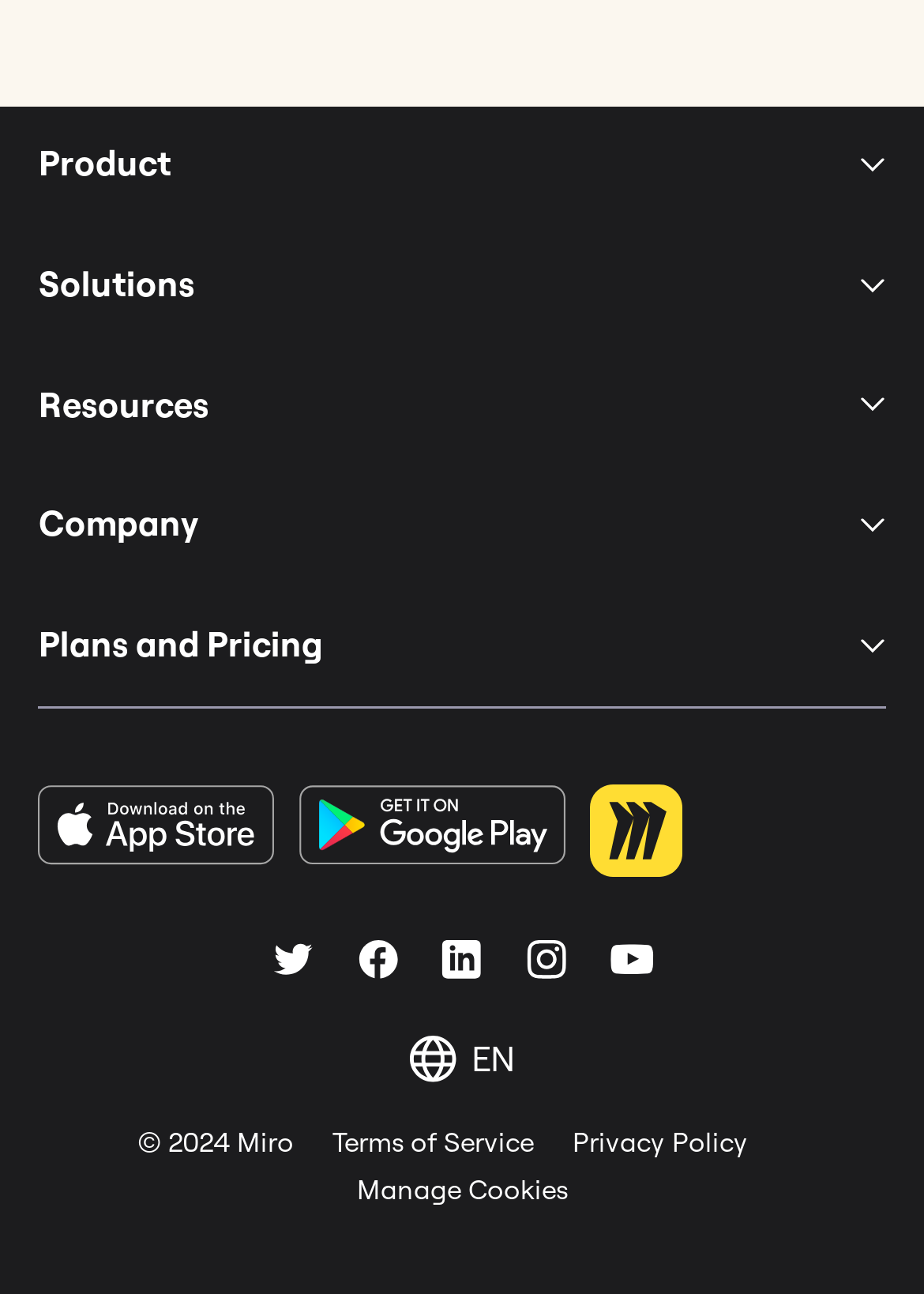Please provide a short answer using a single word or phrase for the question:
How many social media links are present?

5